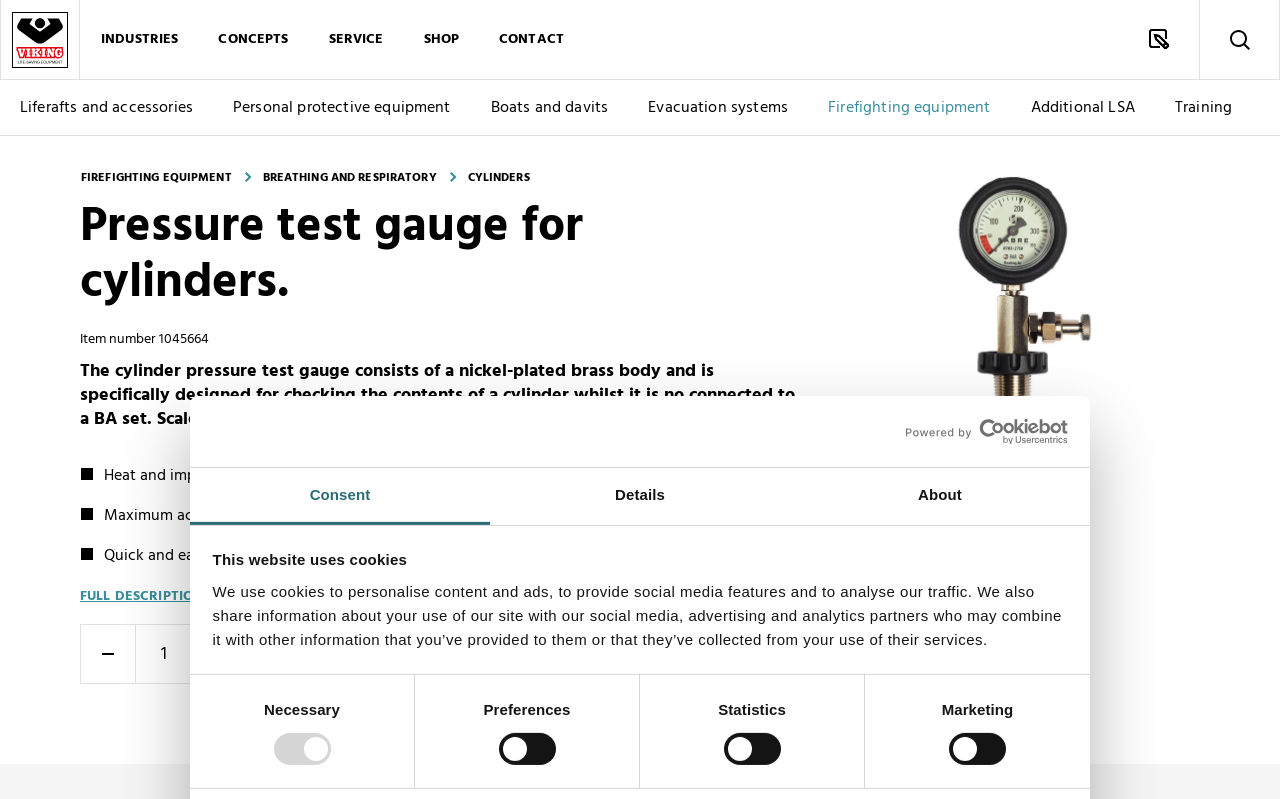Provide the bounding box coordinates of the HTML element described by the text: "input value="1" parent_node: - value="1"". The coordinates should be in the format [left, top, right, bottom] with values between 0 and 1.

[0.106, 0.781, 0.15, 0.856]